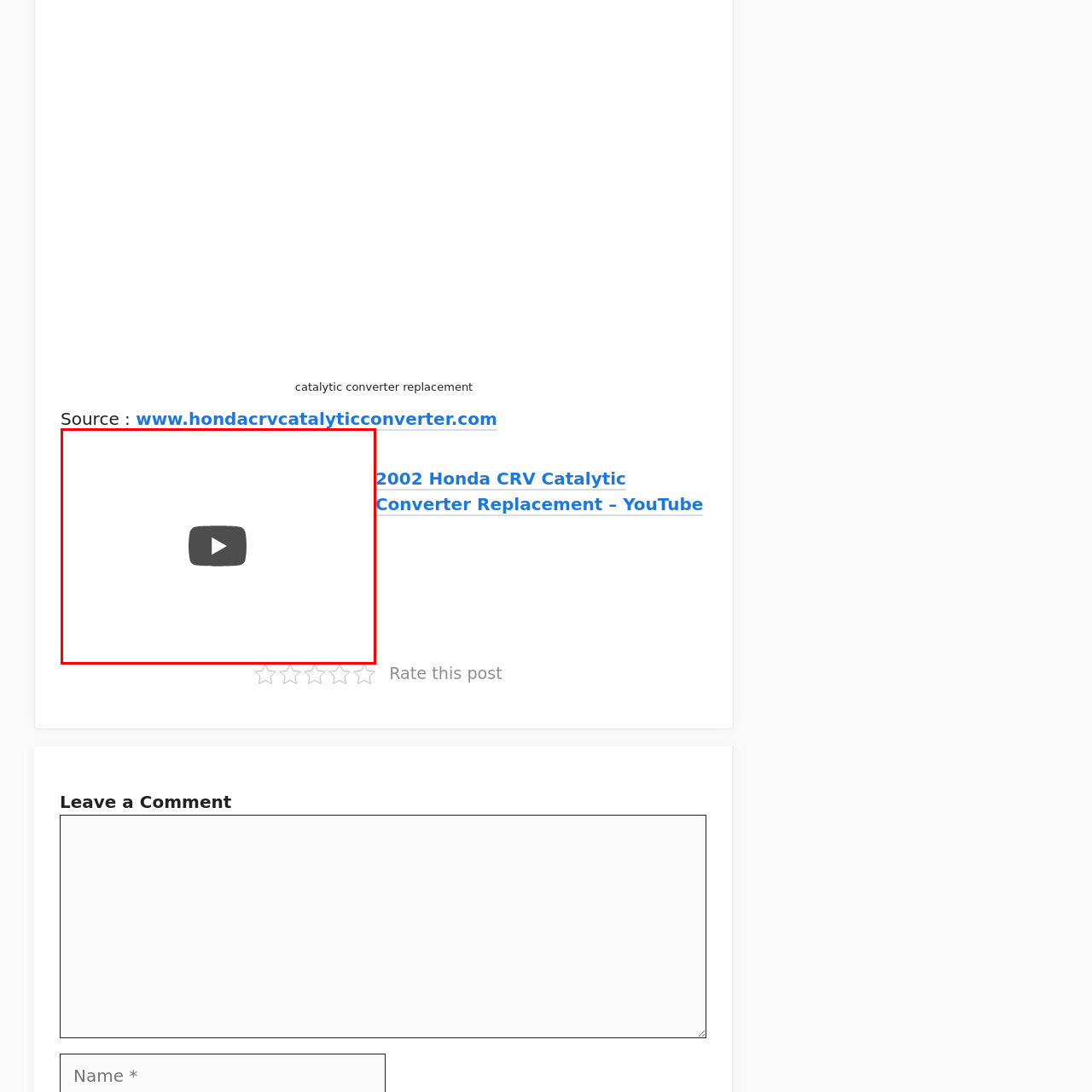Focus on the highlighted area in red, What type of vehicle is the tutorial for? Answer using a single word or phrase.

2002 Honda CR-V